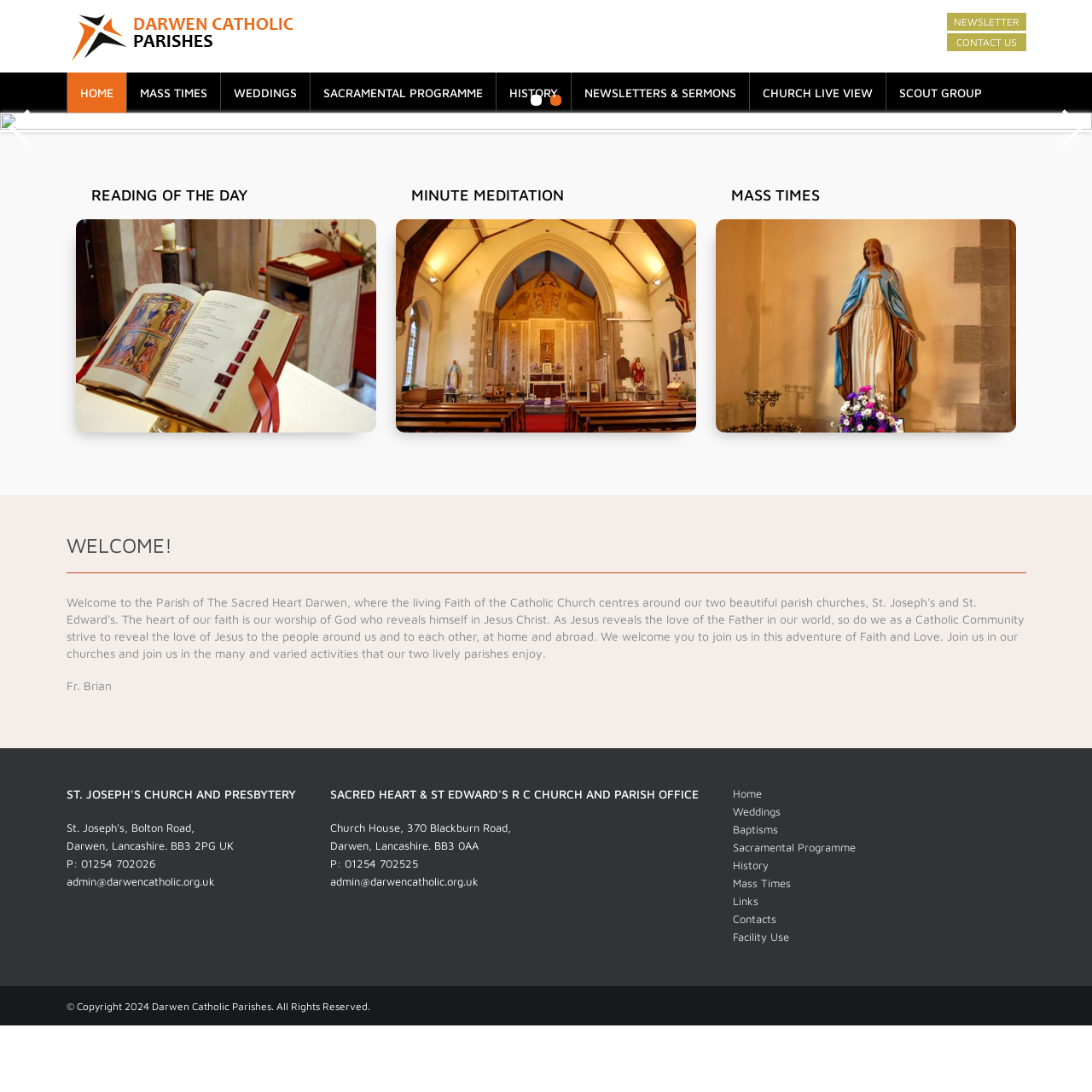What is the phone number of the Sacred Heart & St Edward's R C Church and Parish Office?
Respond with a short answer, either a single word or a phrase, based on the image.

01254 702525